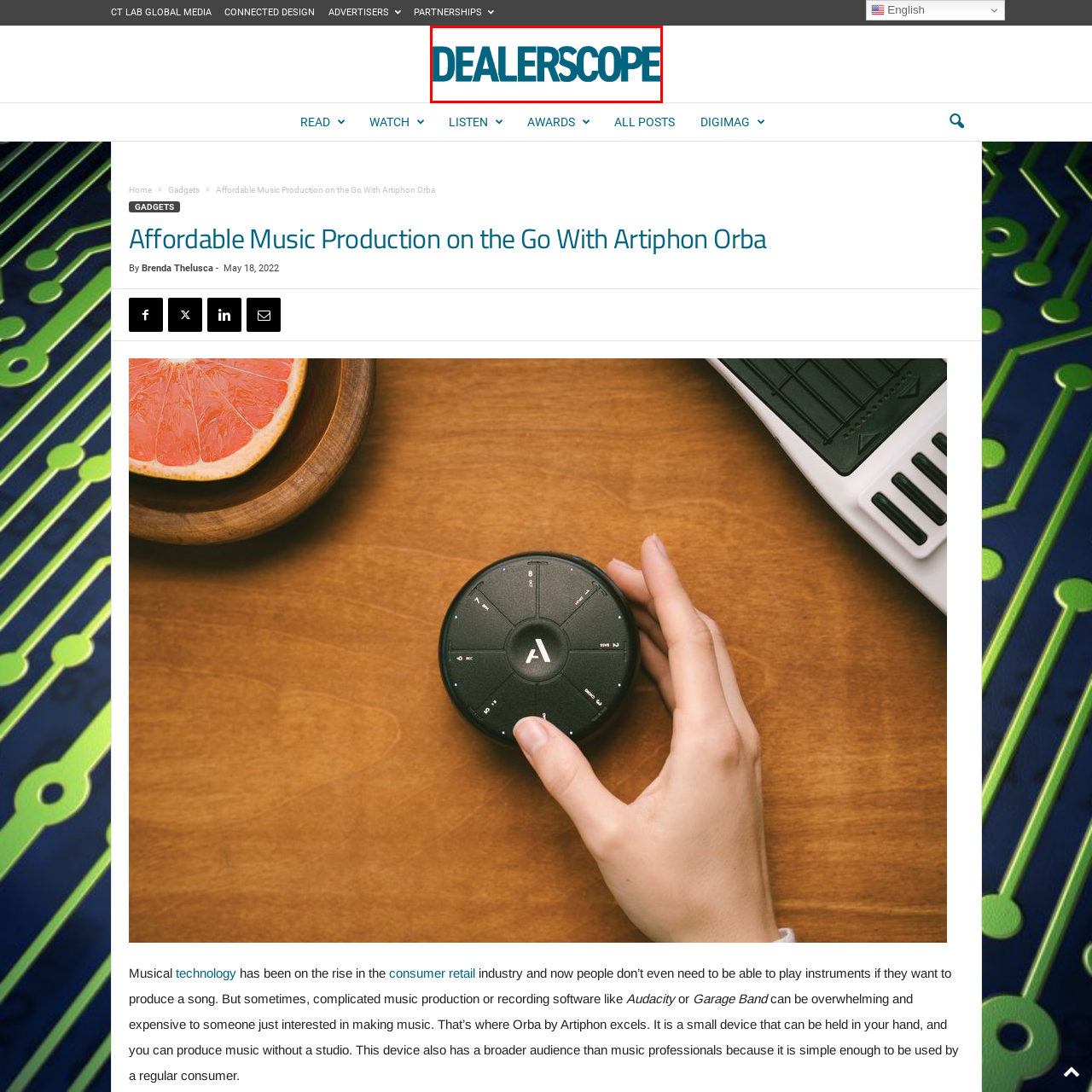What is the font style of the logo?
Inspect the image enclosed by the red bounding box and provide a detailed and comprehensive answer to the question.

The logo is styled in a modern typeface consisting of the word 'DEALERSCOPE' in a bold, turquoise hue against a clean background, which suggests that the font style of the logo is bold.